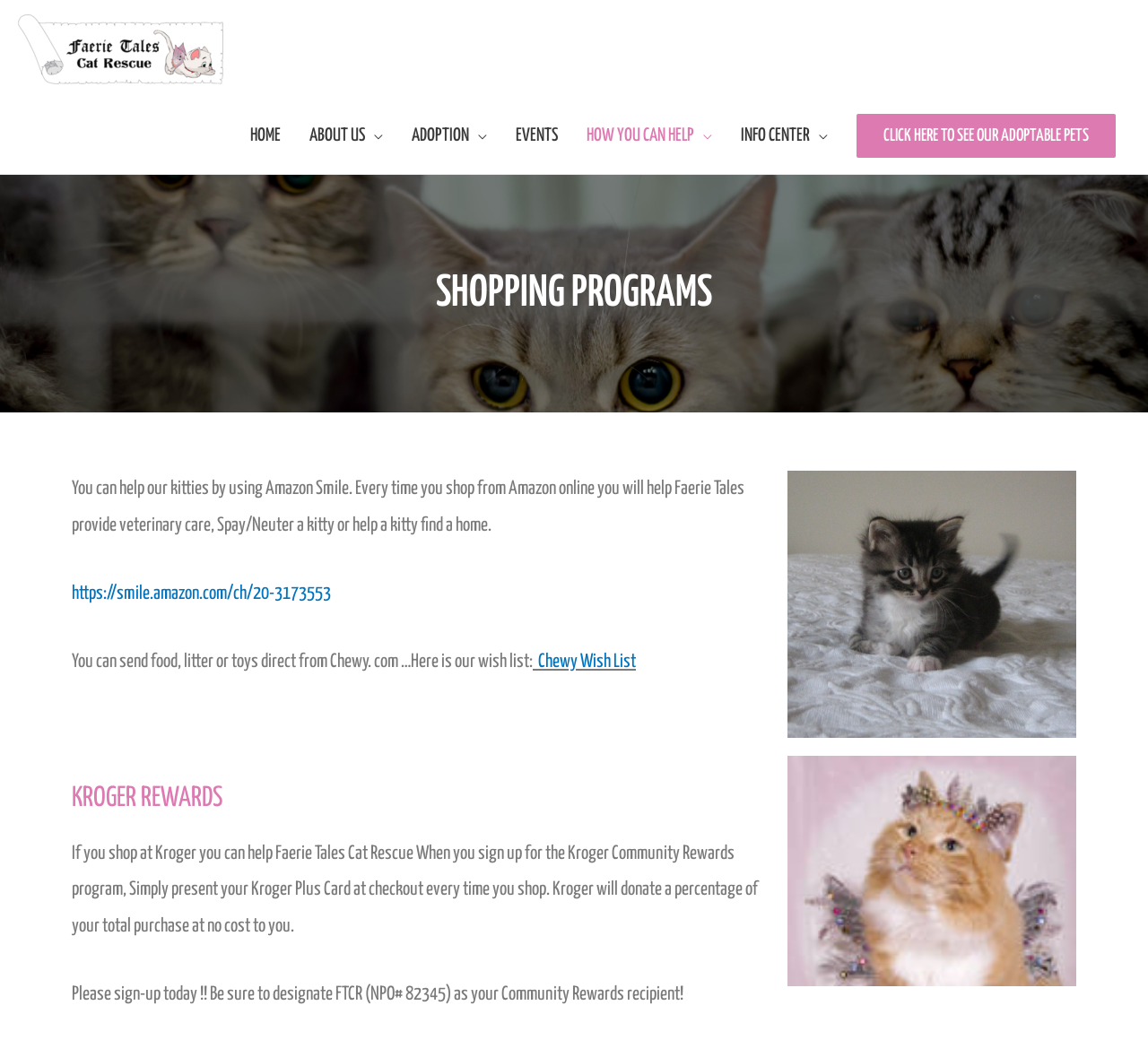Find the bounding box coordinates of the clickable area that will achieve the following instruction: "Read about Health Fitness Internship".

None